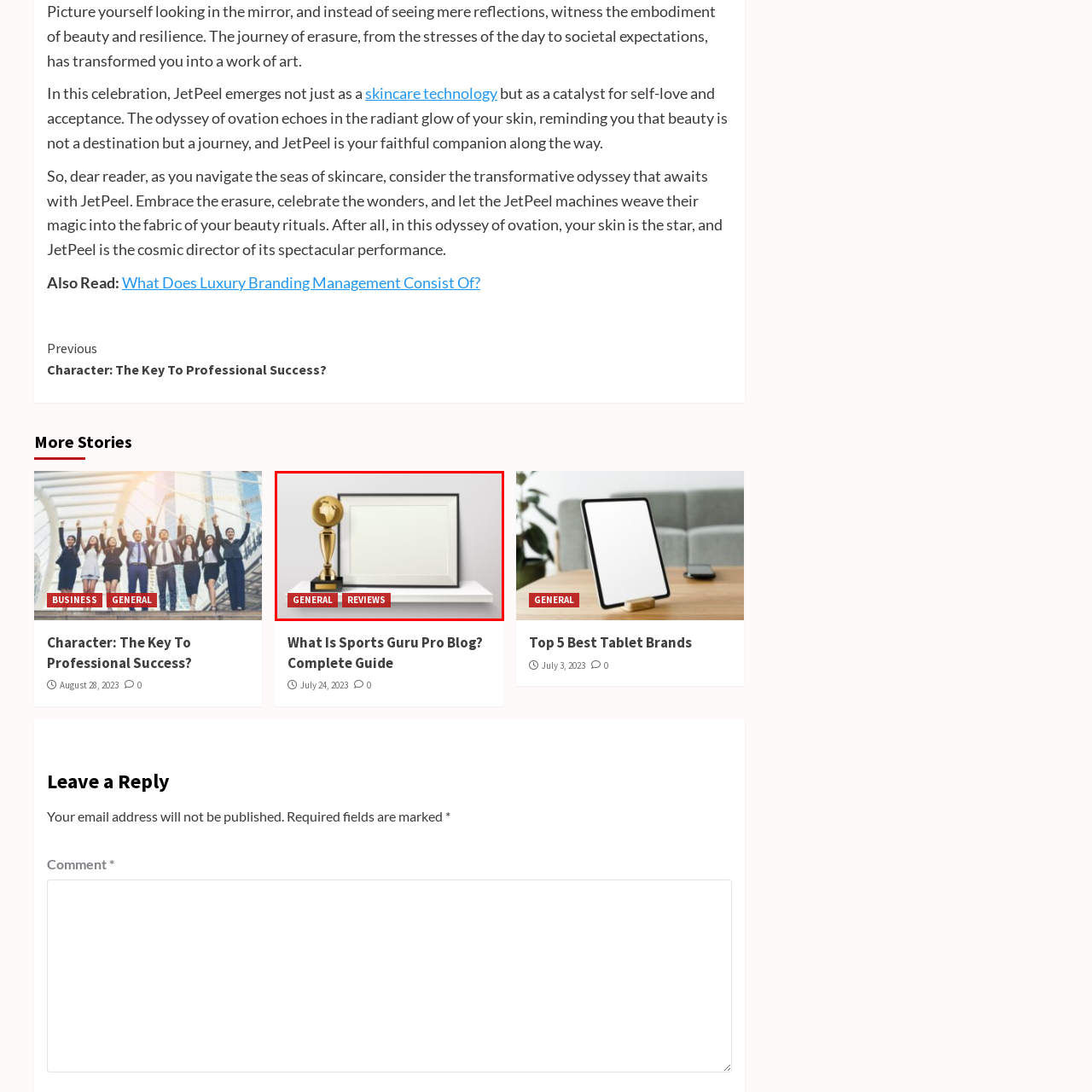Observe the highlighted image and answer the following: What is the color of the picture frame?

black